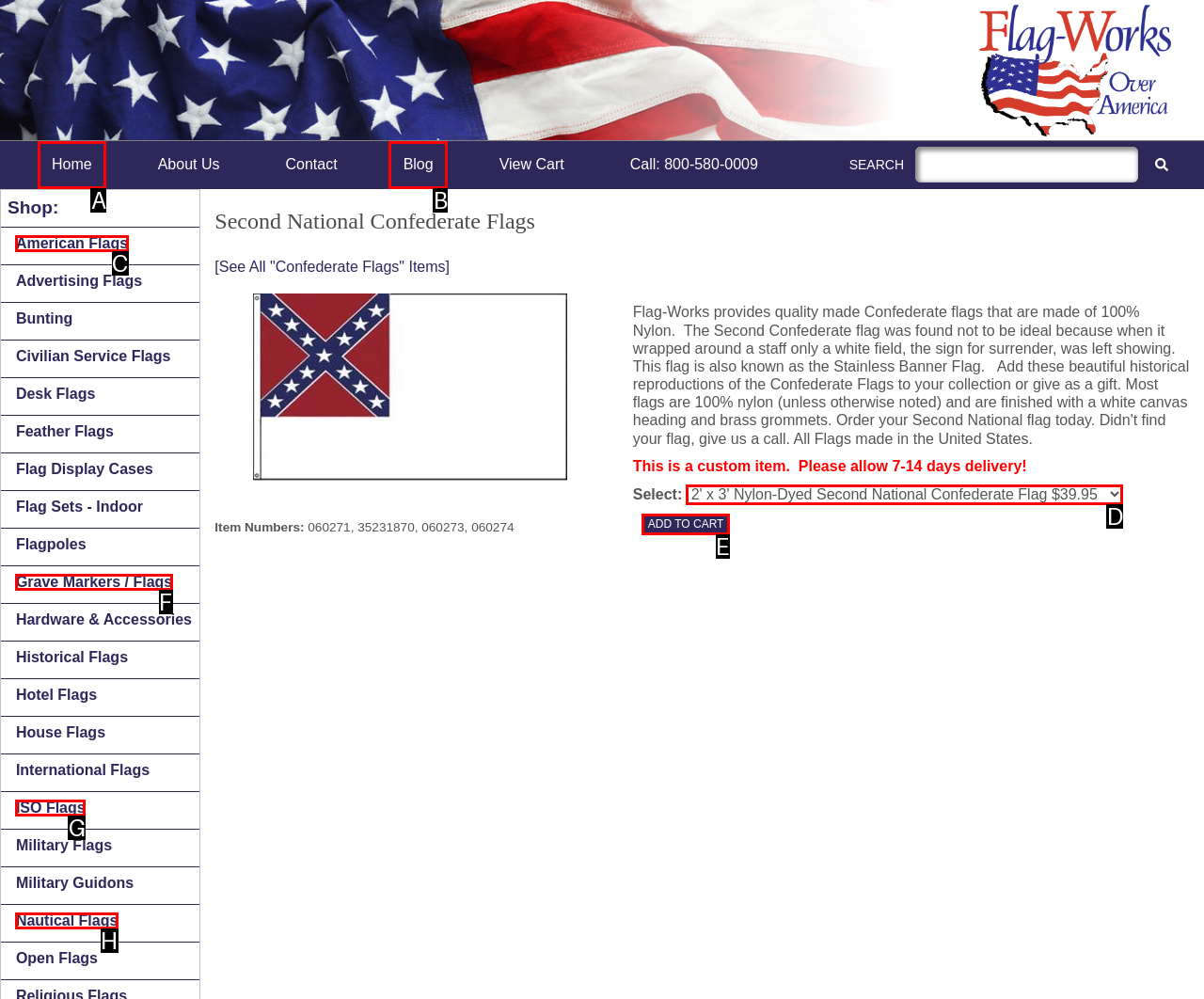Identify which HTML element matches the description: Nautical Flags. Answer with the correct option's letter.

H